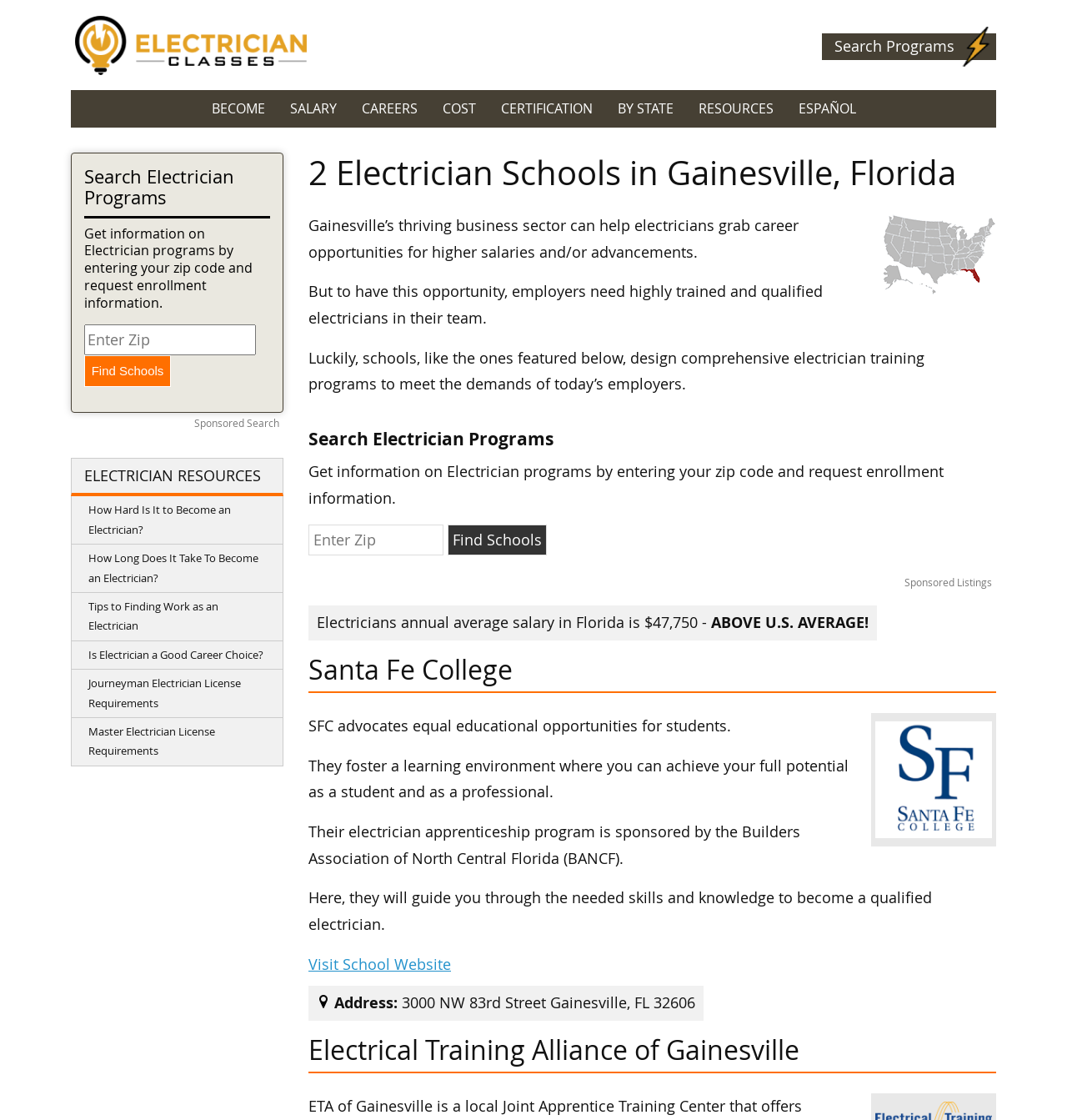Can you look at the image and give a comprehensive answer to the question:
What is the address of Santa Fe College?

The webpage provides the address of Santa Fe College, which is 3000 NW 83rd Street Gainesville, FL 32606.